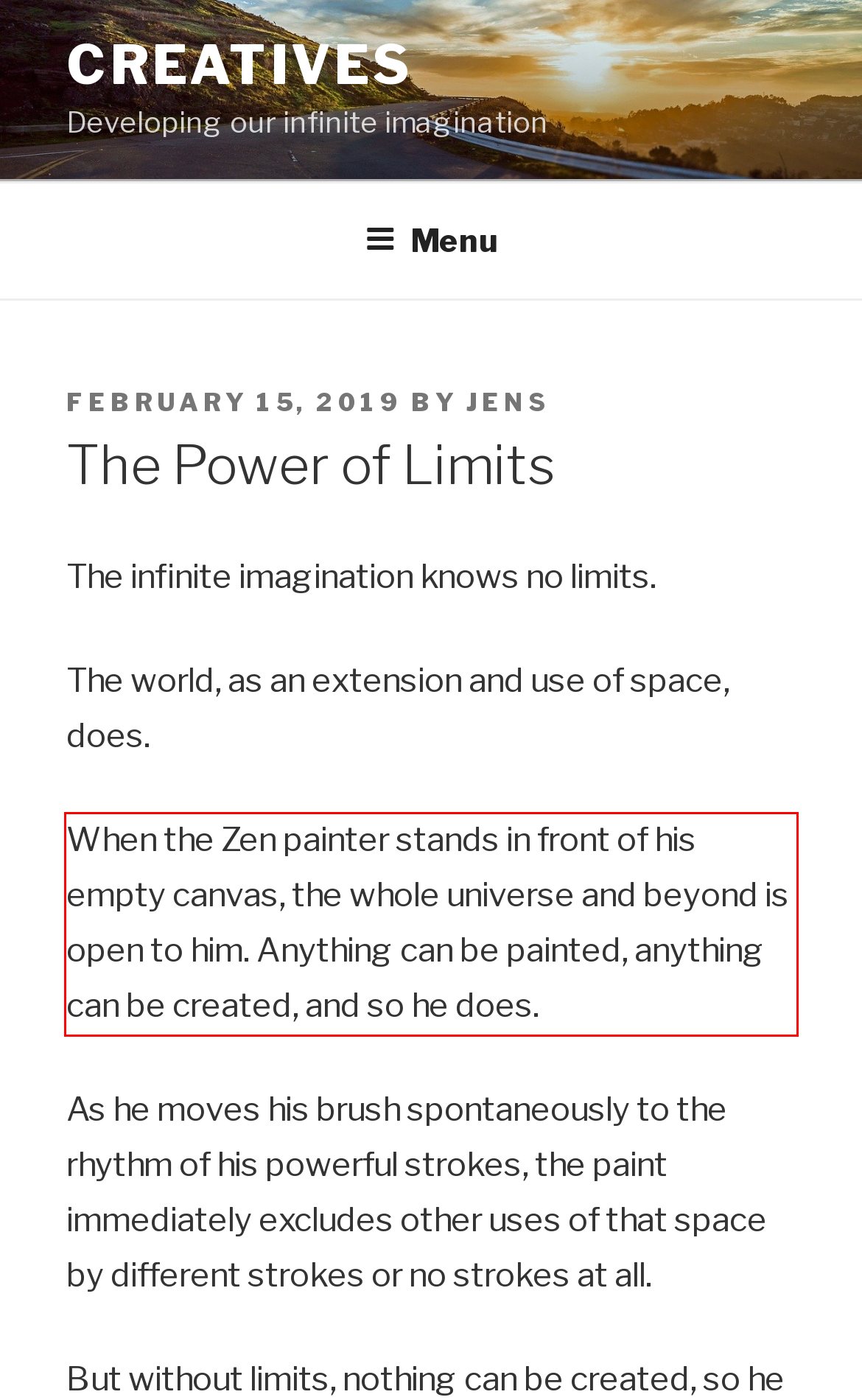Identify the text within the red bounding box on the webpage screenshot and generate the extracted text content.

When the Zen painter stands in front of his empty canvas, the whole universe and beyond is open to him. Anything can be painted, anything can be created, and so he does.